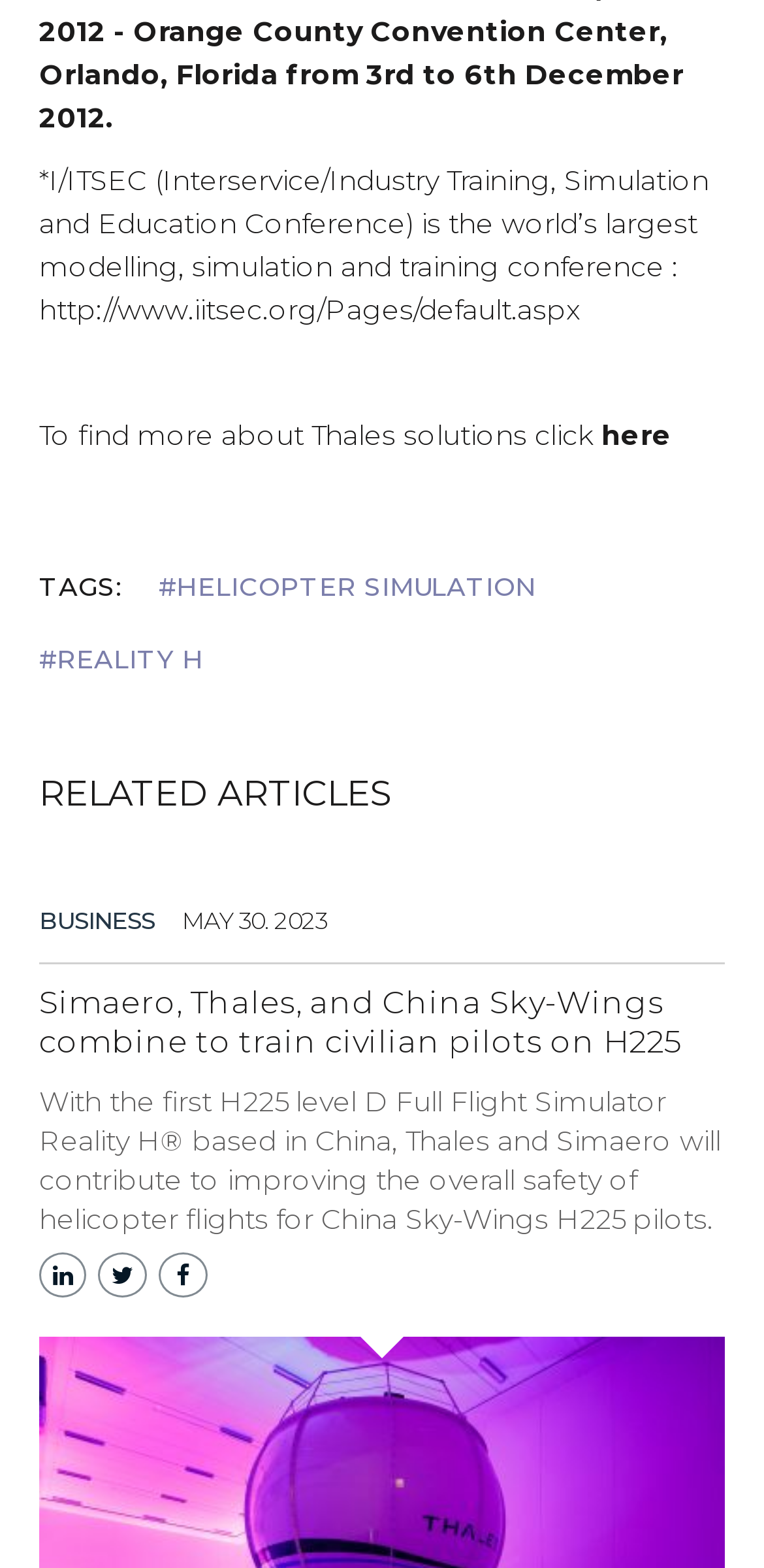Find the bounding box coordinates of the UI element according to this description: "#reality H".

[0.051, 0.406, 0.267, 0.434]